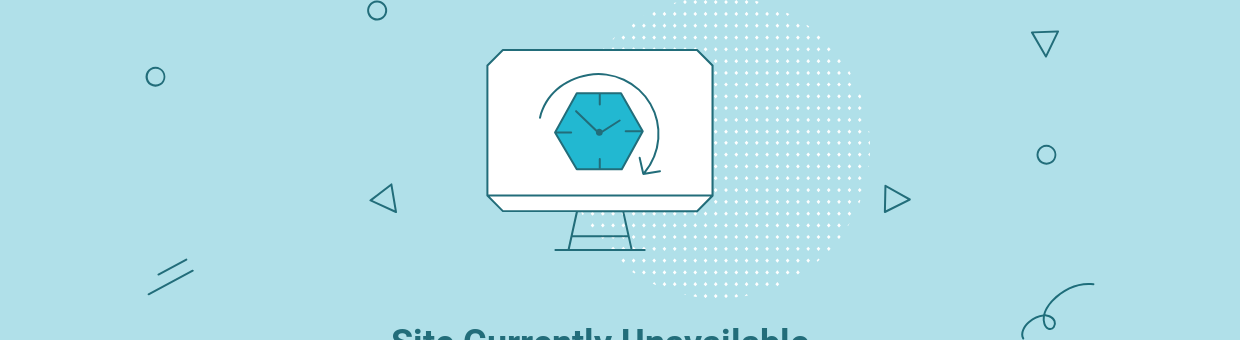What is the status of the website?
Using the visual information, reply with a single word or short phrase.

Unavailable